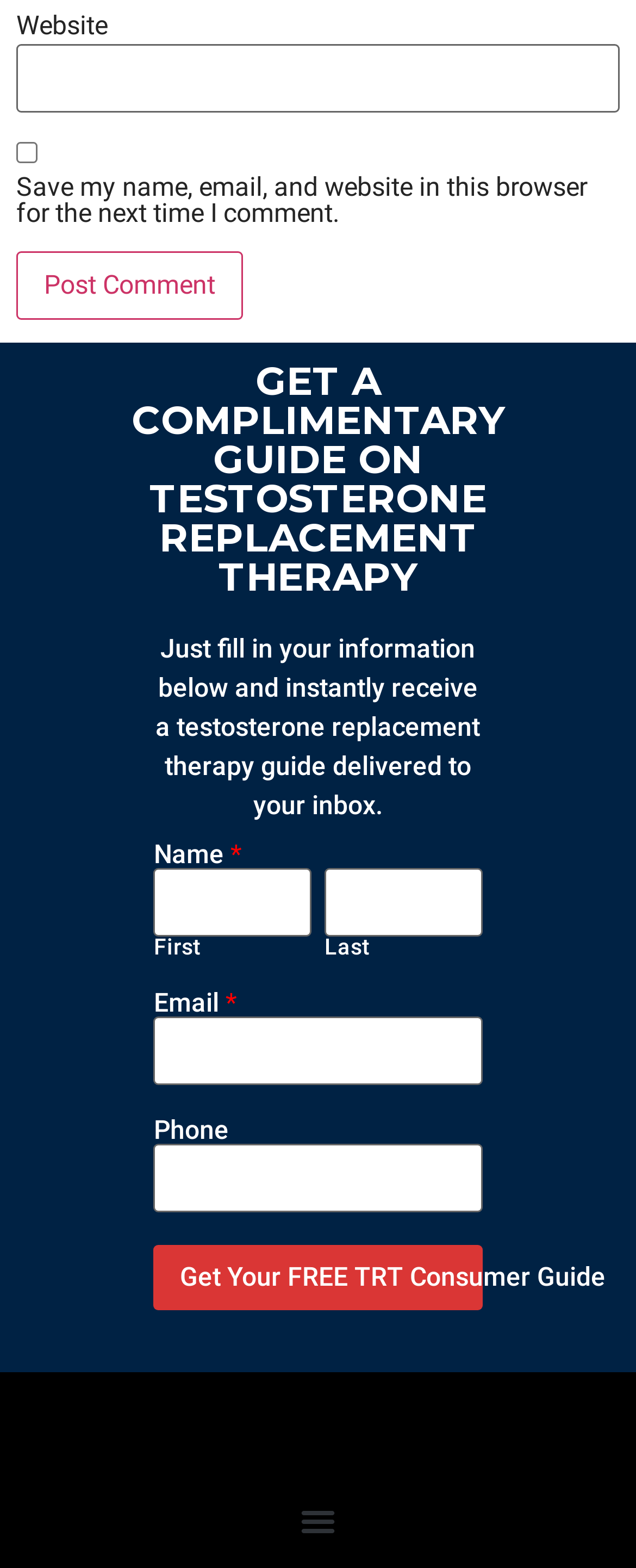Please find the bounding box coordinates of the element that needs to be clicked to perform the following instruction: "Toggle the menu". The bounding box coordinates should be four float numbers between 0 and 1, represented as [left, top, right, bottom].

[0.458, 0.952, 0.542, 0.986]